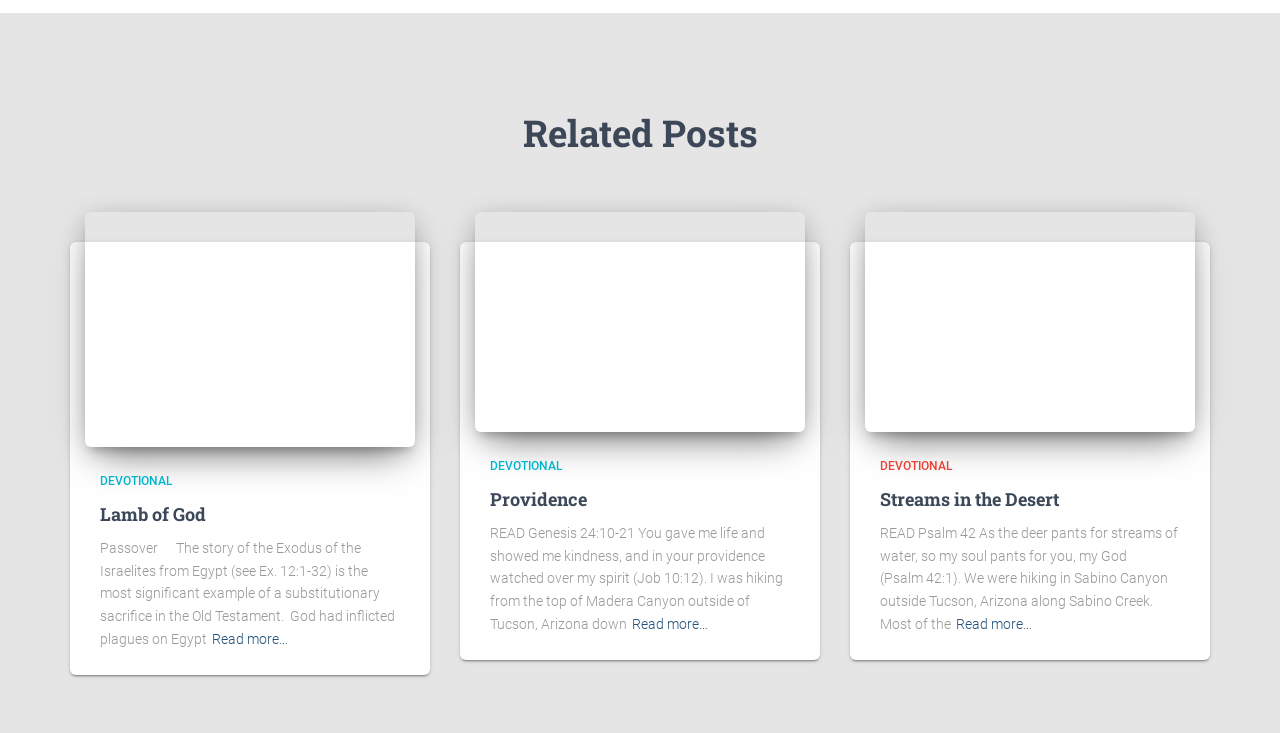Provide the bounding box coordinates of the area you need to click to execute the following instruction: "View 'Madera Canyon'".

[0.371, 0.427, 0.629, 0.449]